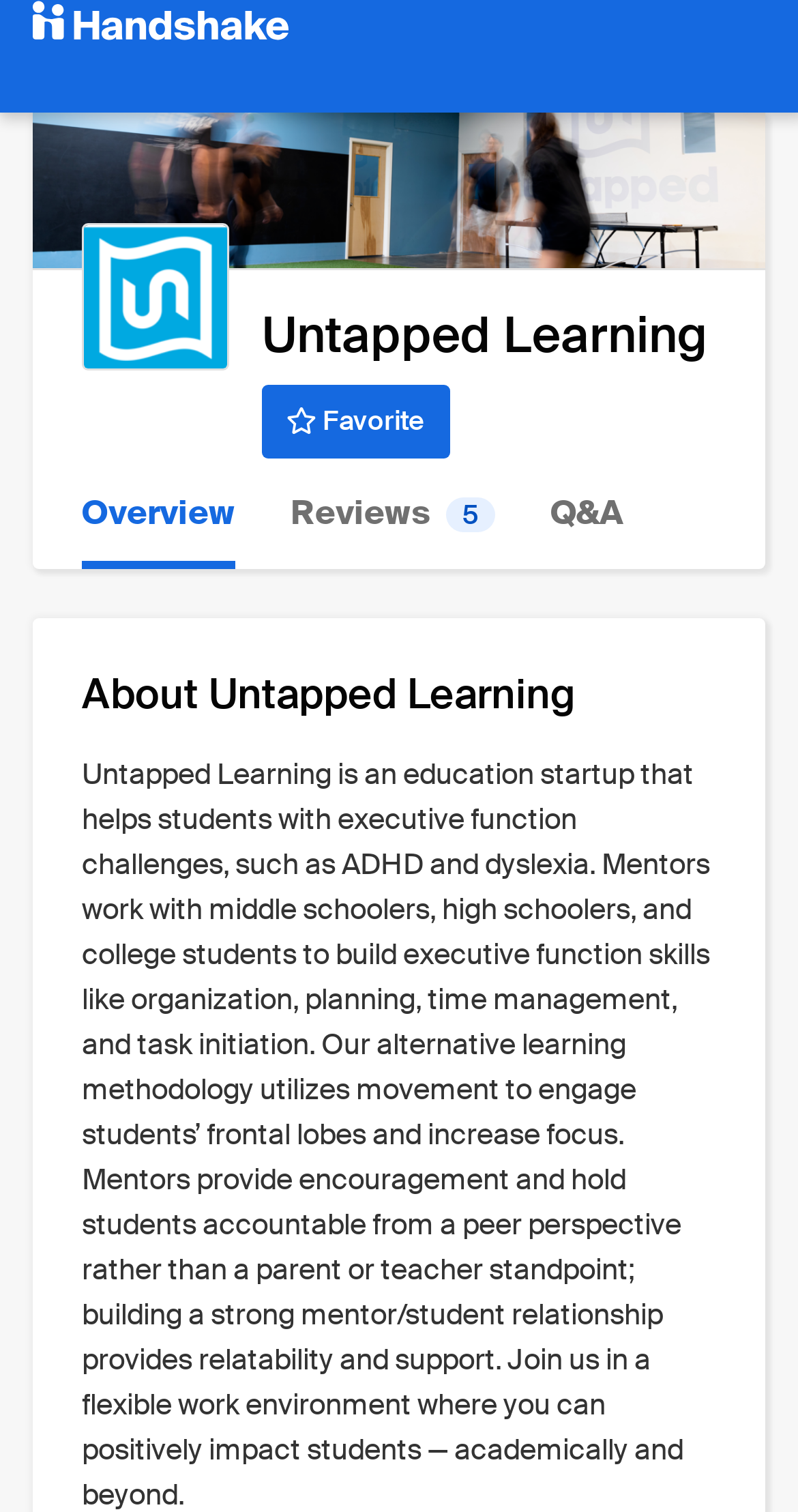Give a succinct answer to this question in a single word or phrase: 
How many navigation links are there?

3